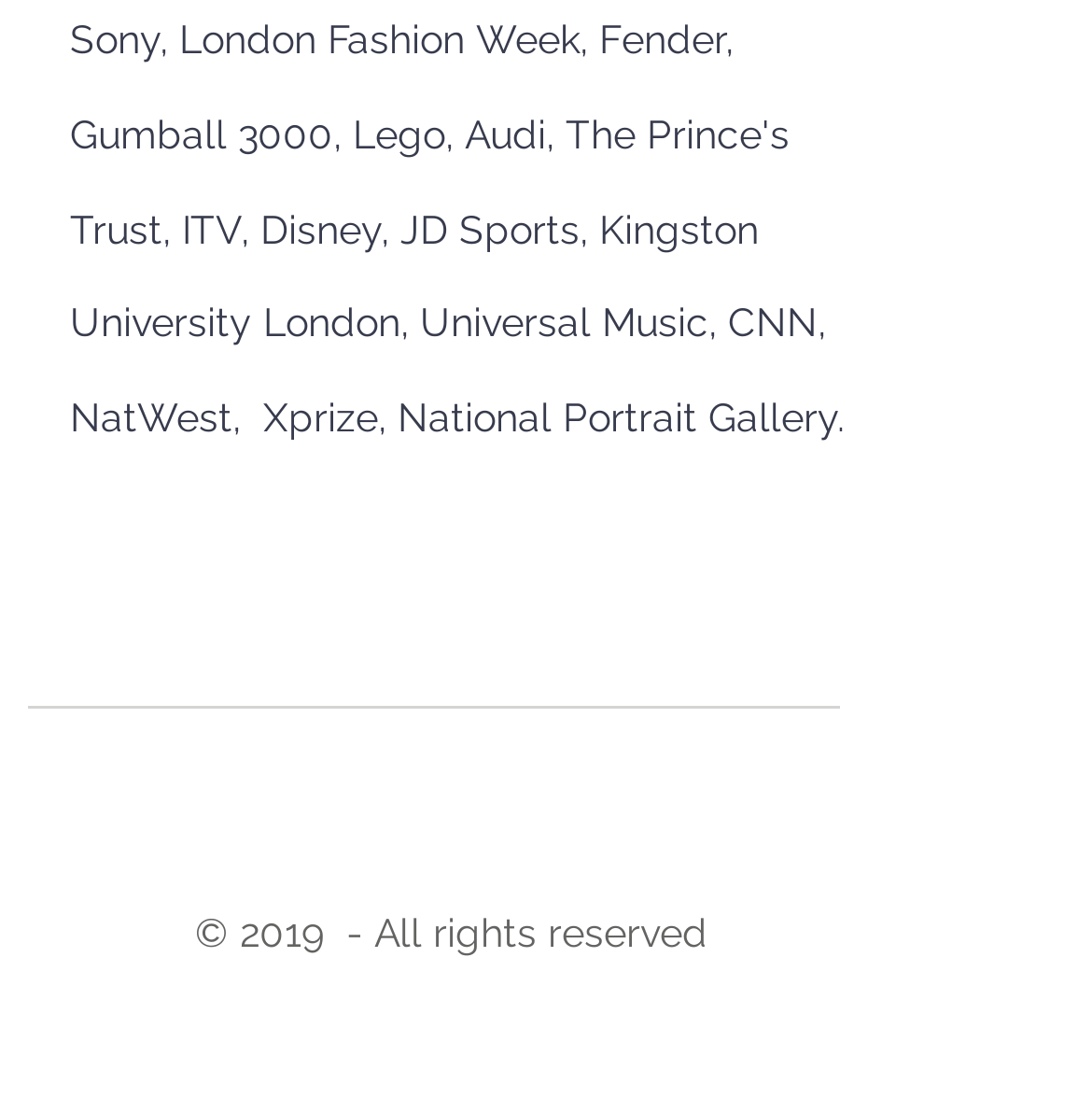From the webpage screenshot, predict the bounding box of the UI element that matches this description: "parent_node: MAISON D'ÉDITION".

None